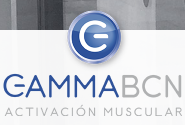Provide a comprehensive description of the image.

The image features the logo of "Gamma Bcn Activación Muscular," an institute renowned for its innovative approach to Muscle Activation Techniques (MAT). Prominently displayed is a circular icon in blue, which symbolizes the connection between the nervous system and muscles. Below this, the name "GAMMABCN" appears in bold letters, with "ACTIVACIÓN MUSCULAR" elegantly positioned underneath, highlighting the organization's focus on enhancing physical health and fitness. This logo encapsulates the institute's mission to improve communication between the nervous system and muscle groups, emphasizing professionalism and dedication to personal health.